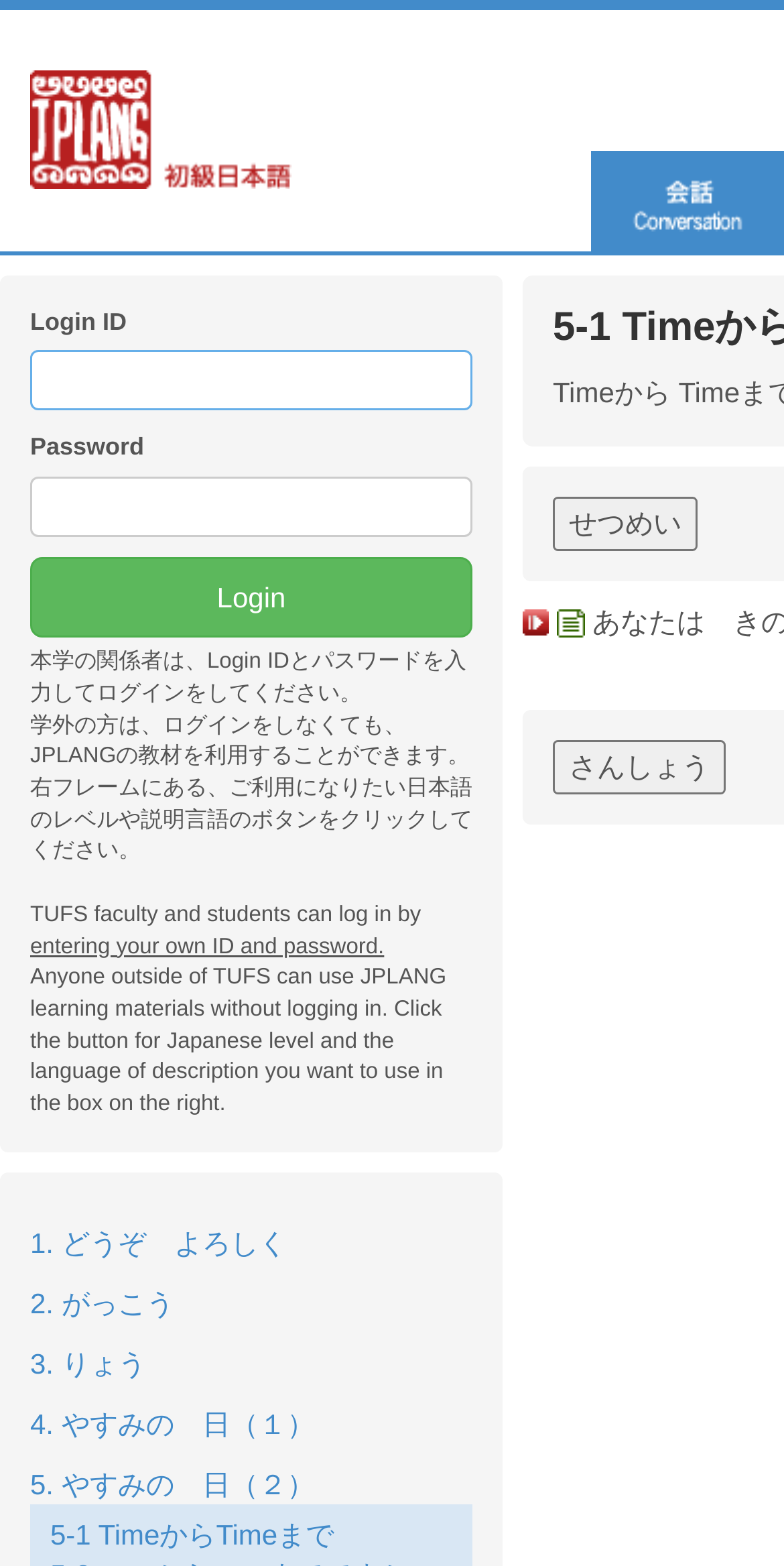Please identify the bounding box coordinates of the element I need to click to follow this instruction: "Click the 1. どうぞよろしく link".

[0.038, 0.783, 0.366, 0.804]